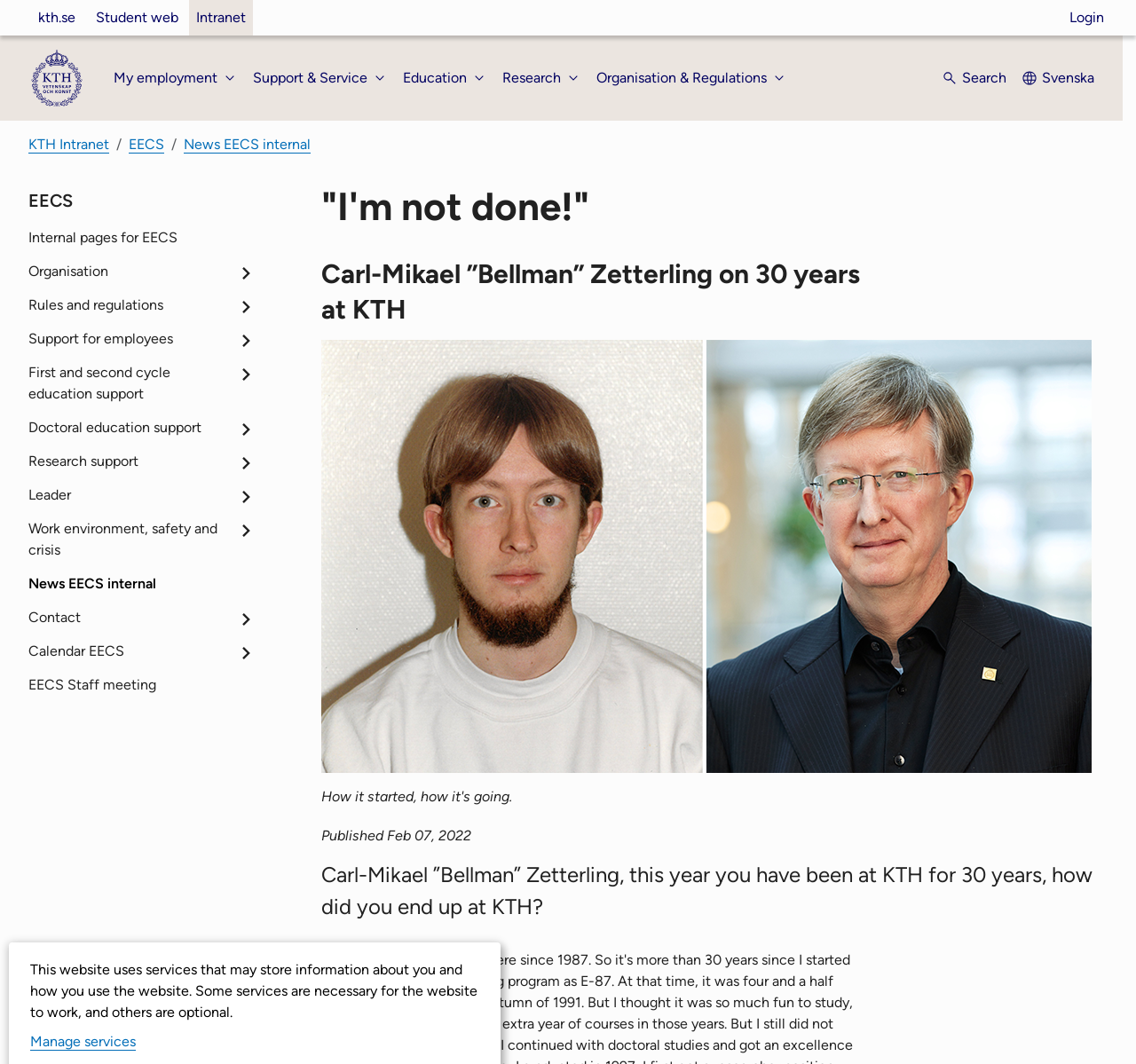Predict the bounding box coordinates of the area that should be clicked to accomplish the following instruction: "Learn about the company profile". The bounding box coordinates should consist of four float numbers between 0 and 1, i.e., [left, top, right, bottom].

None